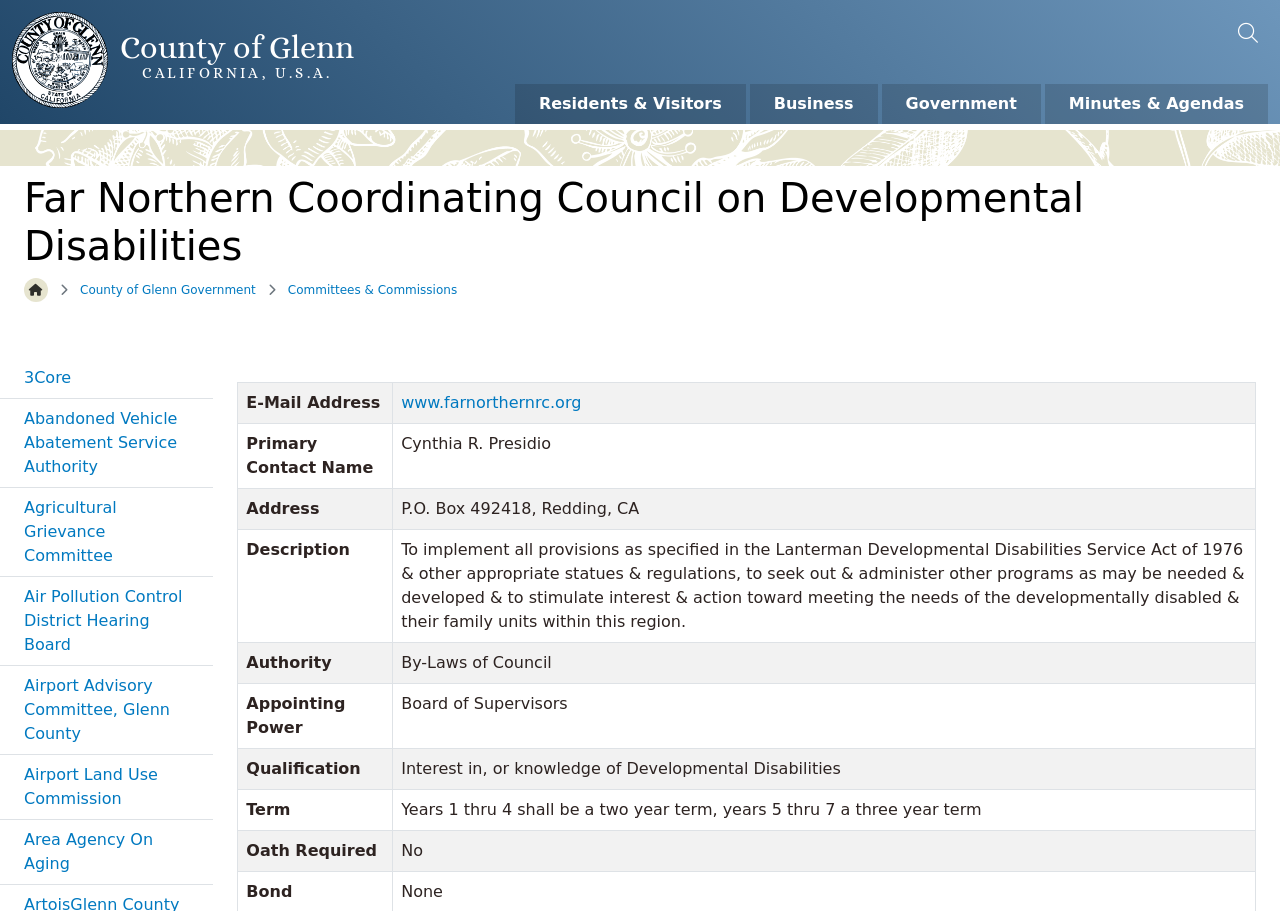How many links are in the top level navigation?
Please provide a single word or phrase in response based on the screenshot.

5